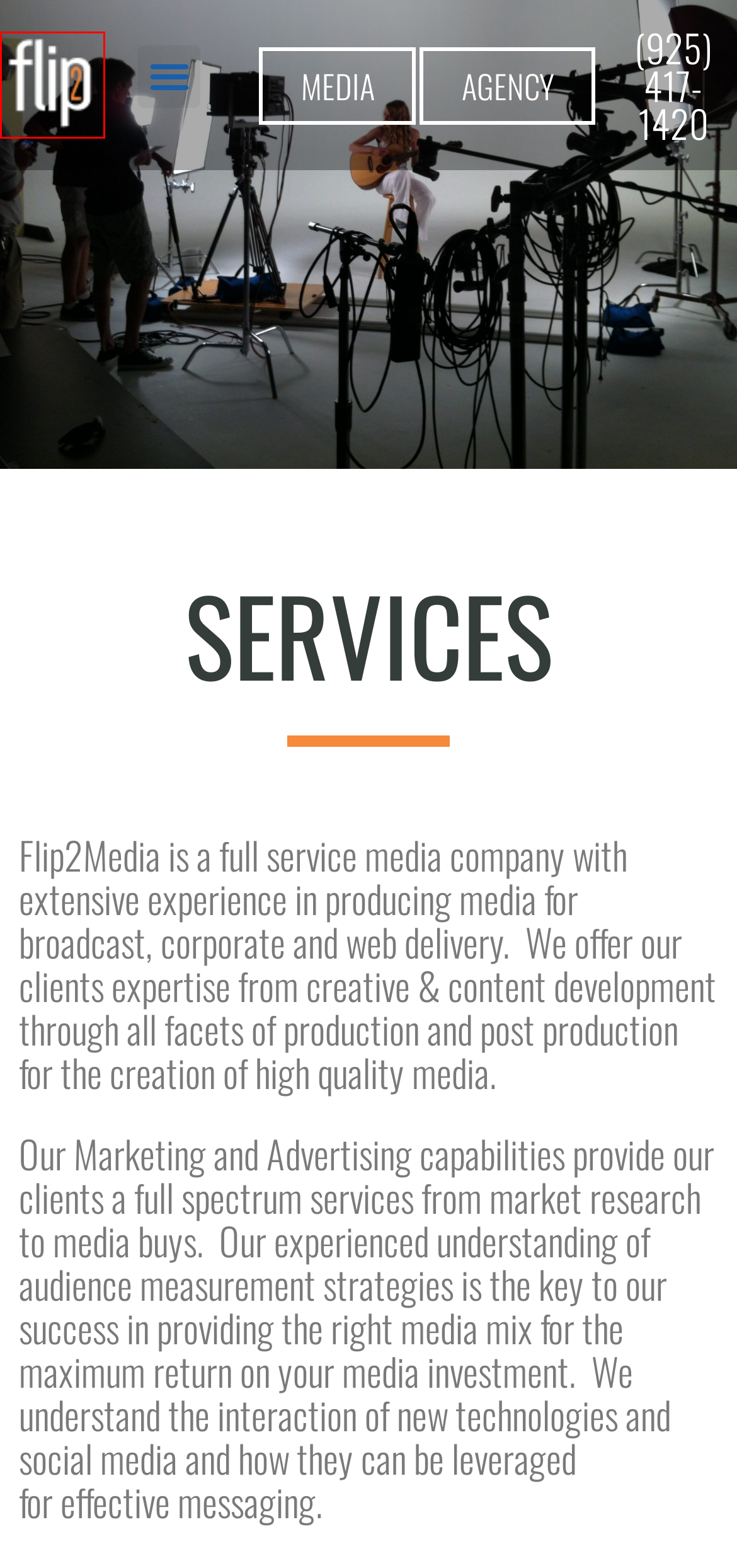Analyze the screenshot of a webpage featuring a red rectangle around an element. Pick the description that best fits the new webpage after interacting with the element inside the red bounding box. Here are the candidates:
A. Media - Flip2Media
B. Agency Portfolio - Flip2Media
C. Clients - Flip2Media
D. Home - Flip2Media
E. About - Flip2Media
F. Satellite Media Tours San Francisco Bay Area - Flip2Media
G. Grip and Lighting - Flip2Media
H. Bay Area Video Production - Flip2Media

D